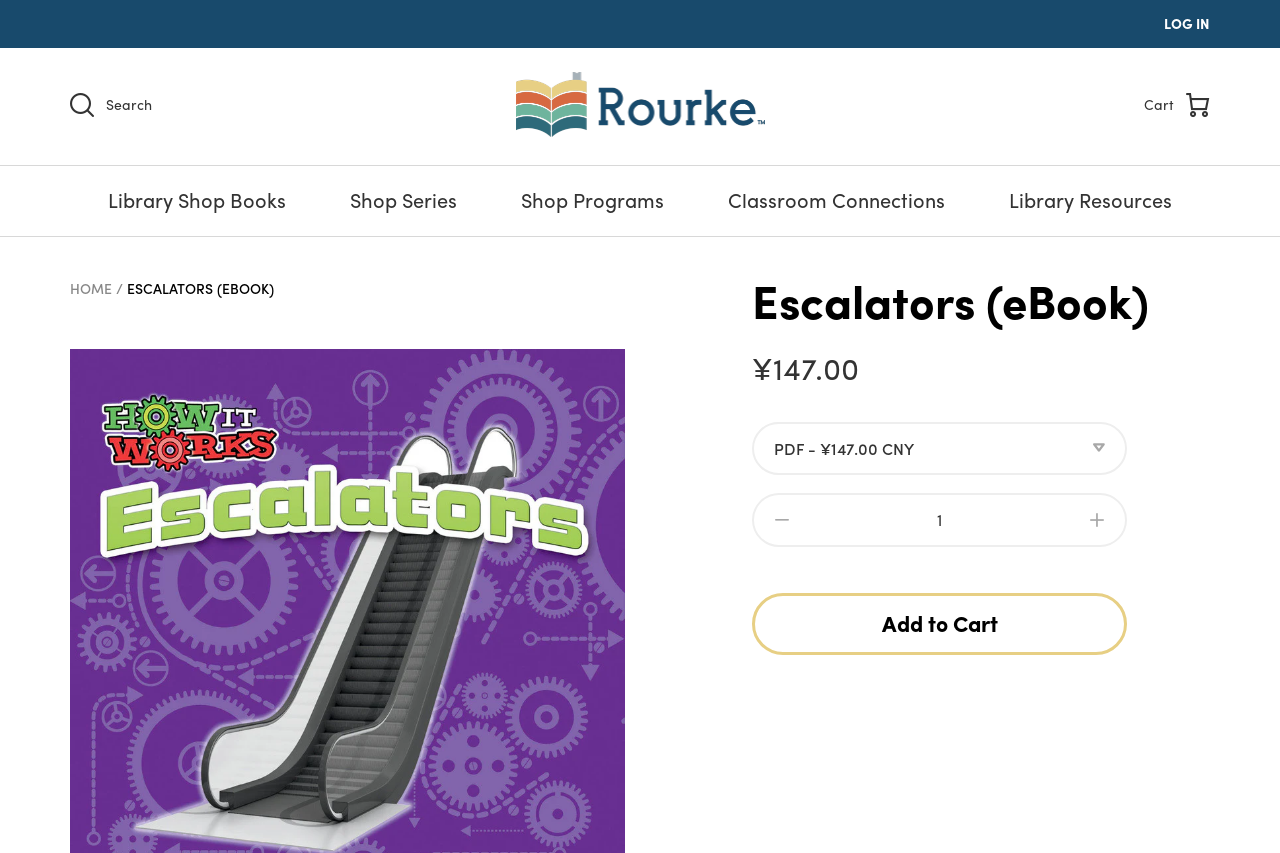Using the webpage screenshot, locate the HTML element that fits the following description and provide its bounding box: "Add to Cart".

[0.588, 0.695, 0.881, 0.768]